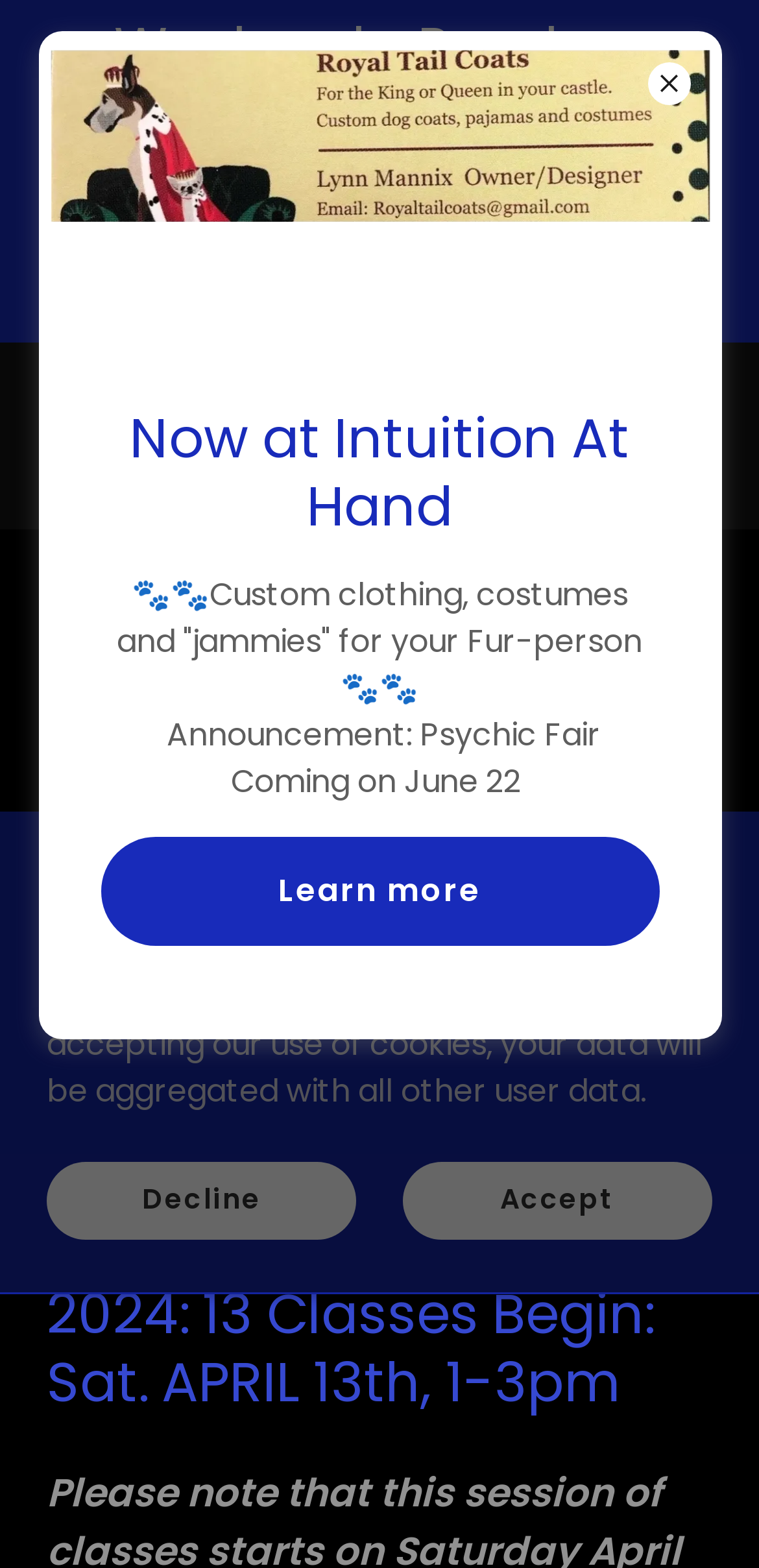Using the webpage screenshot, locate the HTML element that fits the following description and provide its bounding box: "aria-label="Shopping Cart Icon"".

[0.733, 0.253, 0.836, 0.303]